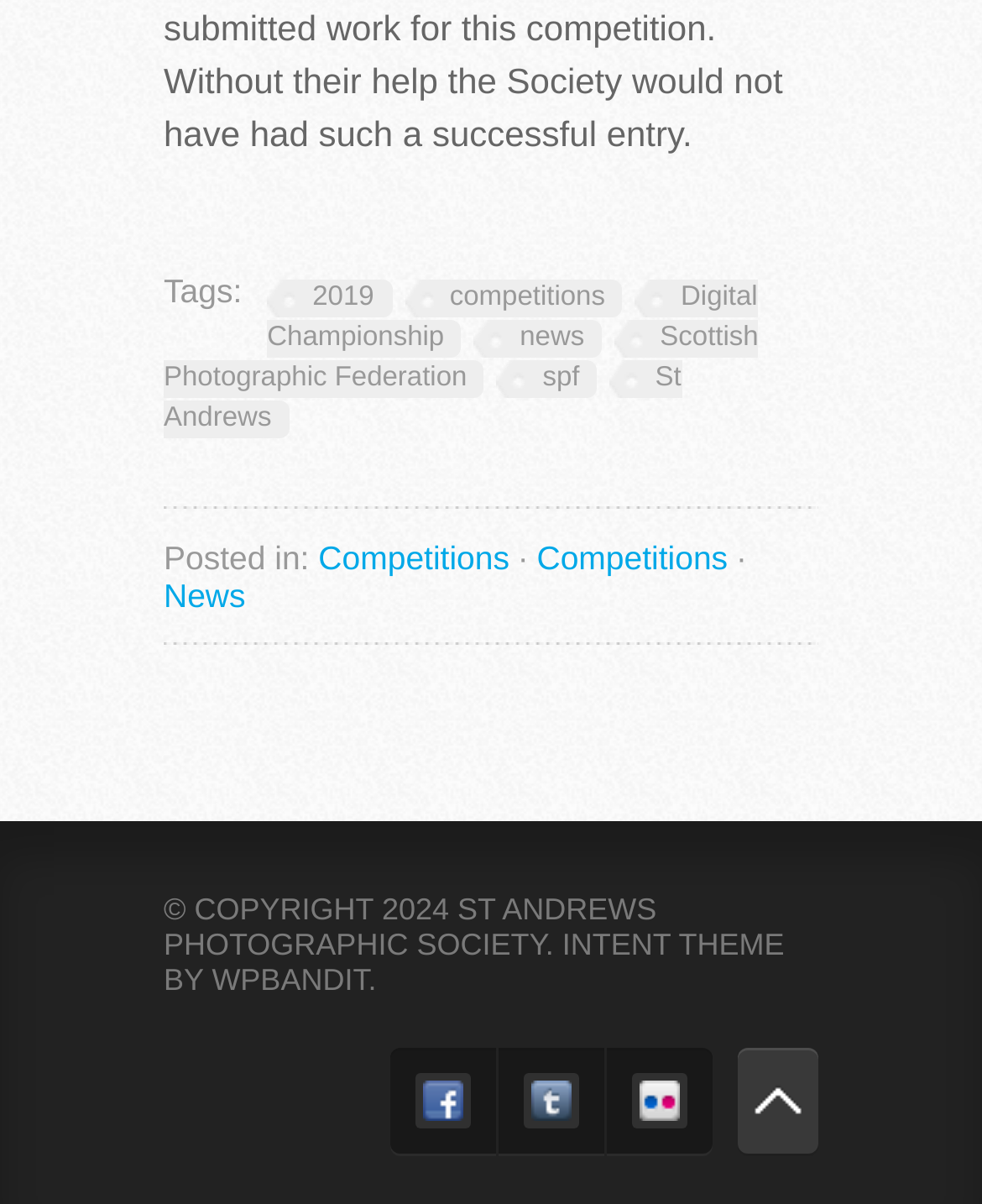What is the location mentioned in the article?
Give a comprehensive and detailed explanation for the question.

The location mentioned in the article is St Andrews, which is linked to from the text 'St Andrews' with a bounding box of [0.167, 0.57, 0.694, 0.634].